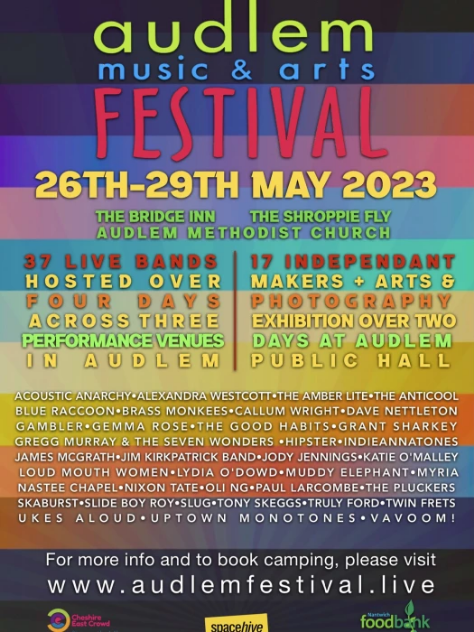Please give a succinct answer using a single word or phrase:
Where can attendees find more details about the festival?

www.audlemfestival.live